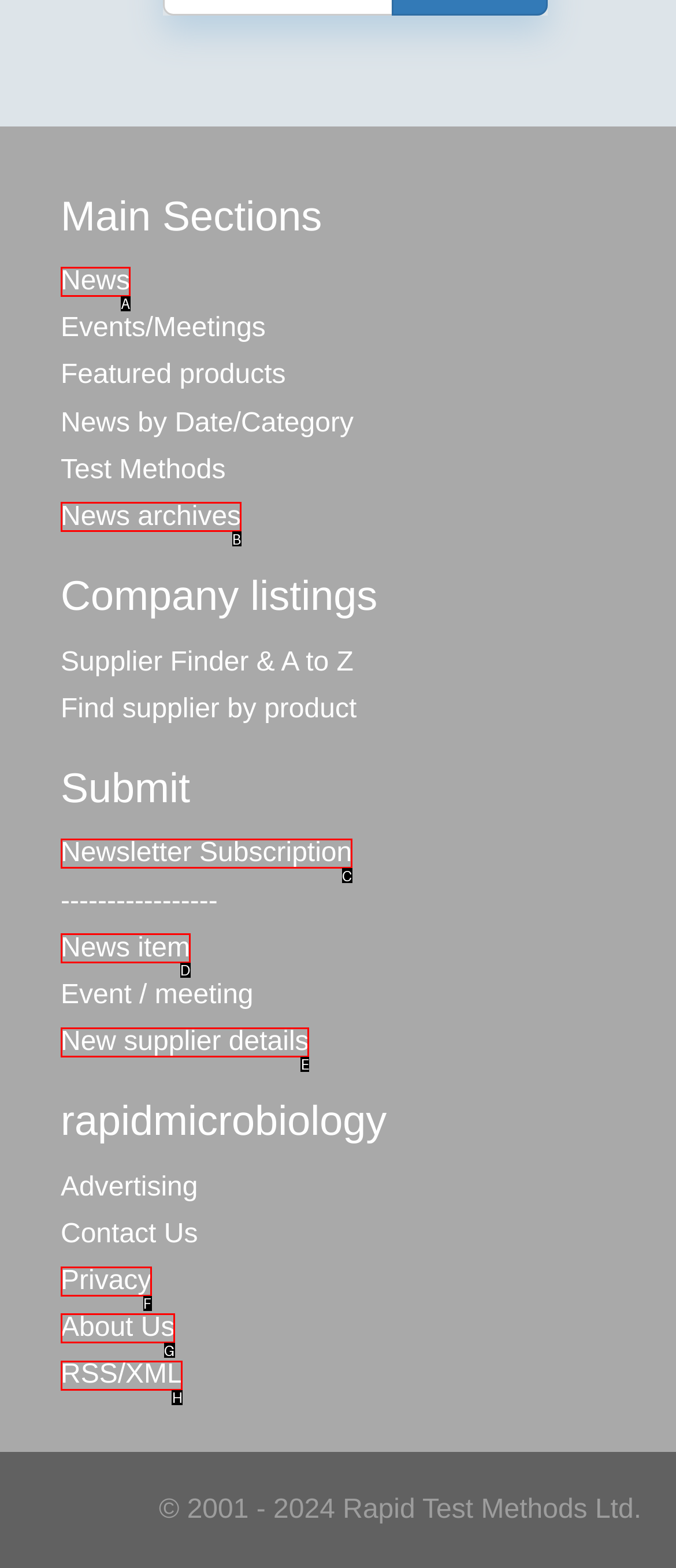Please select the letter of the HTML element that fits the description: Delta 9 Products. Answer with the option's letter directly.

None